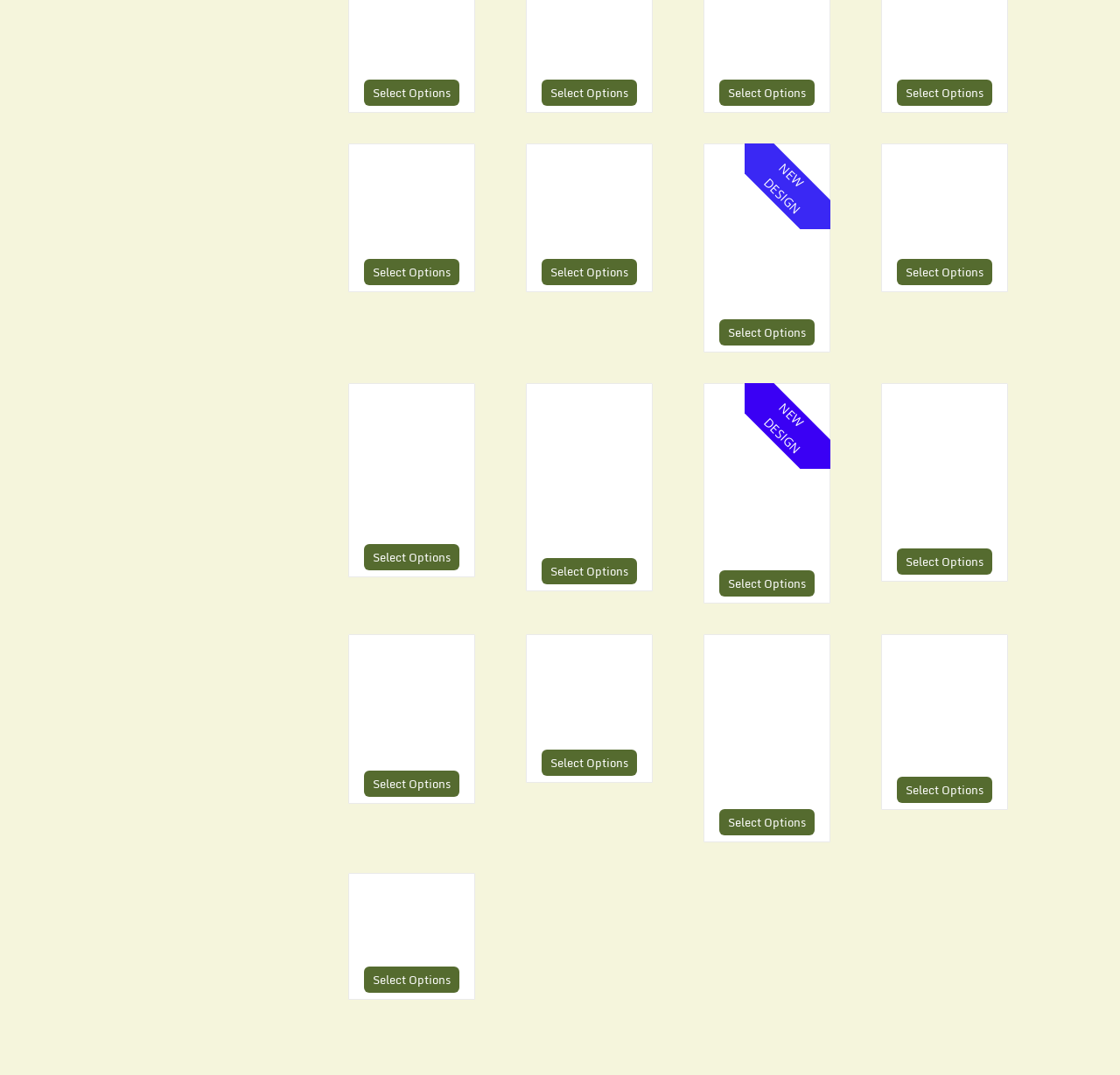What is the last product displayed on this webpage?
Refer to the screenshot and respond with a concise word or phrase.

A Gift Card